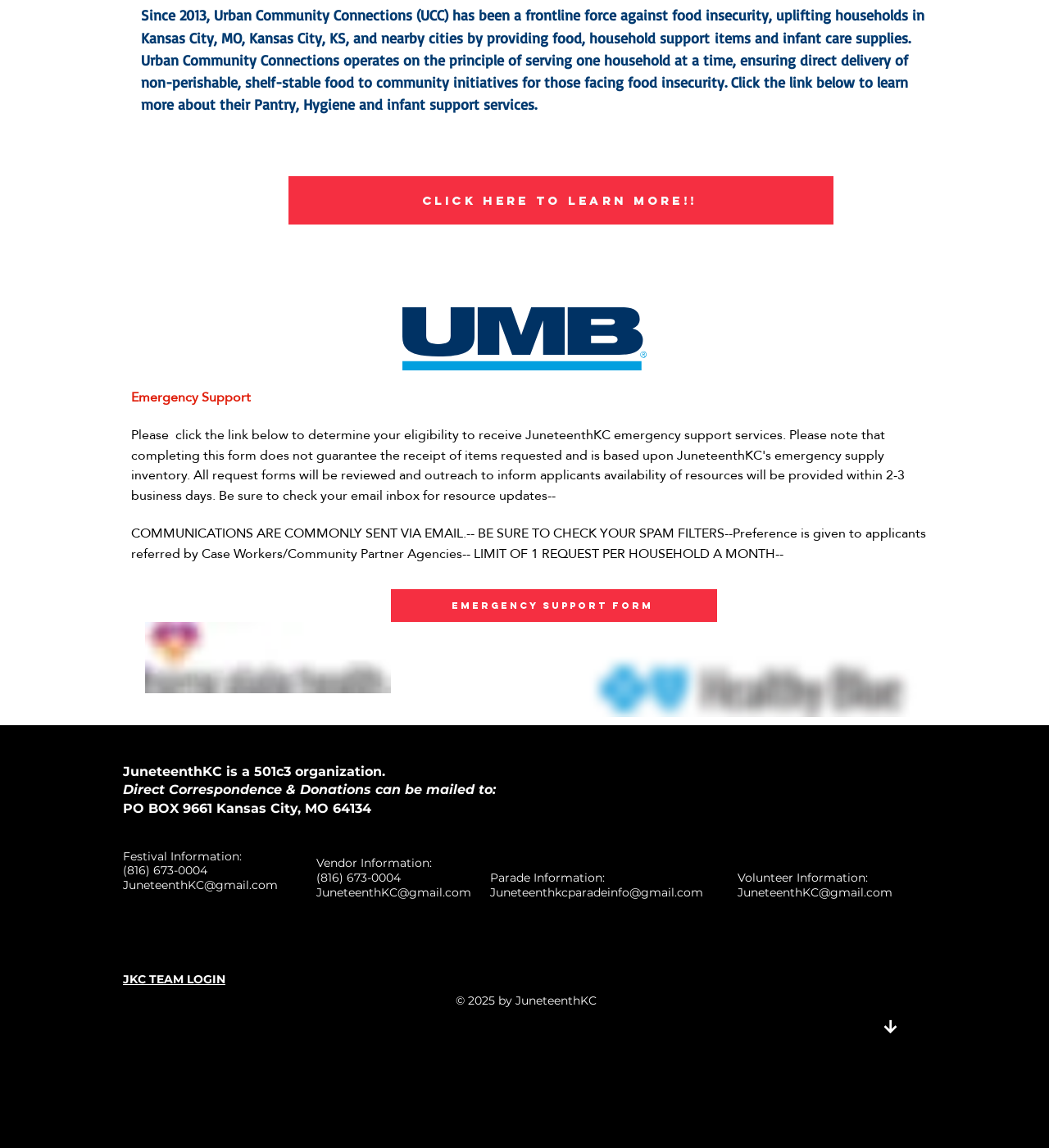Provide the bounding box for the UI element matching this description: "EMERGENCY SUPPORT FORM".

[0.373, 0.513, 0.684, 0.542]